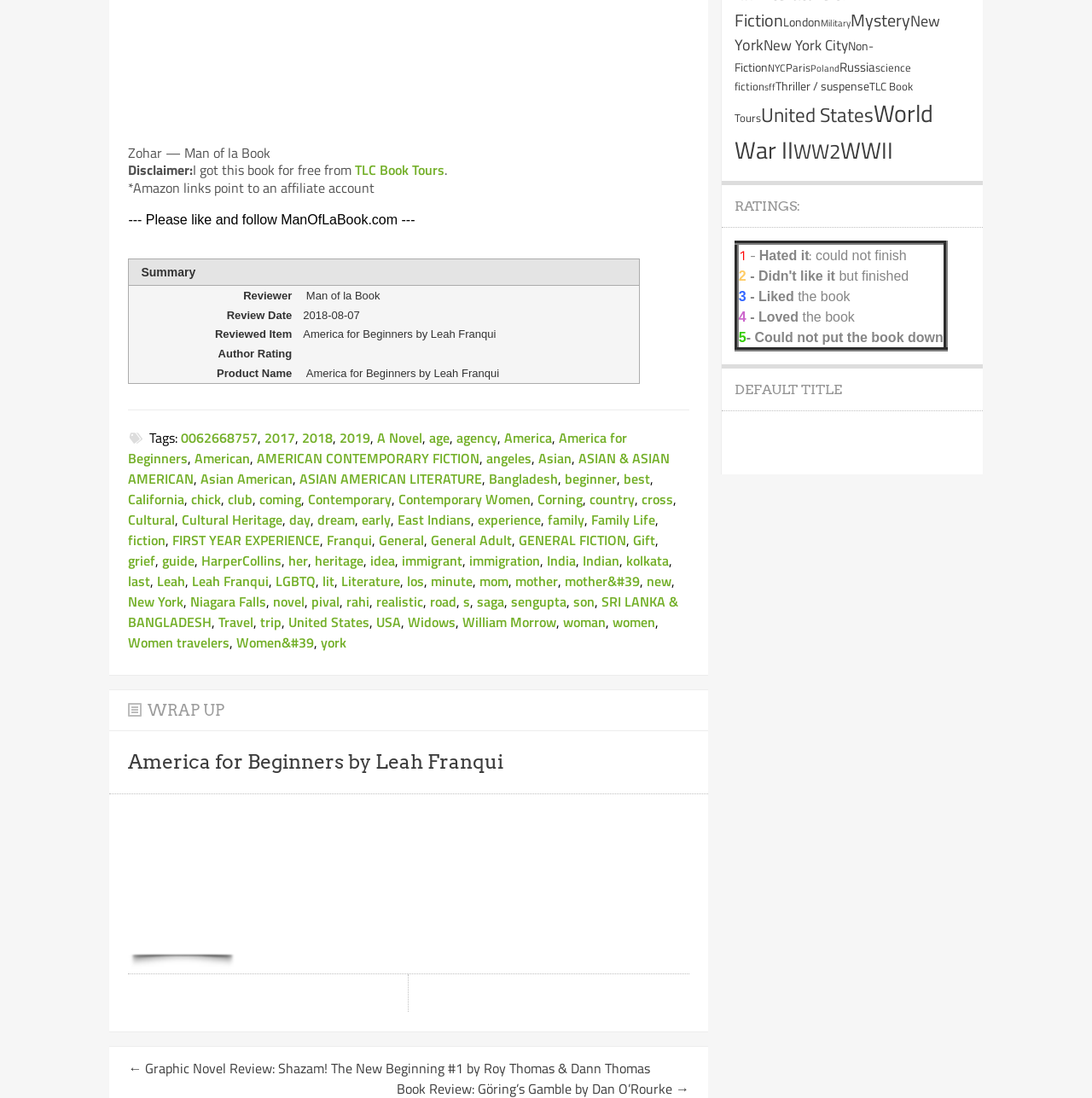How many stars did the reviewer give to the book?
Based on the visual, give a brief answer using one word or a short phrase.

1